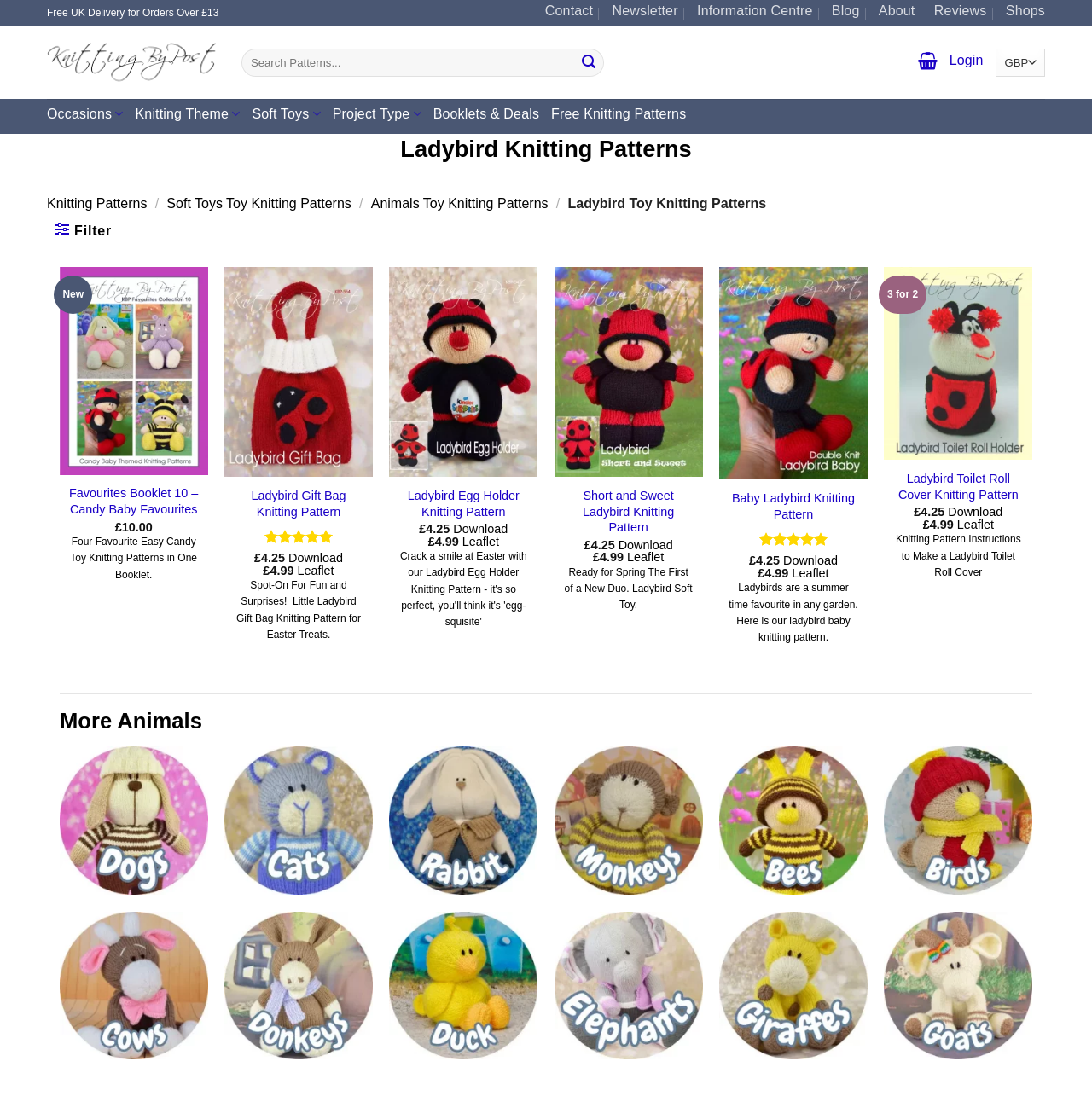Locate the bounding box coordinates of the clickable area needed to fulfill the instruction: "Search for knitting patterns".

[0.221, 0.044, 0.555, 0.07]